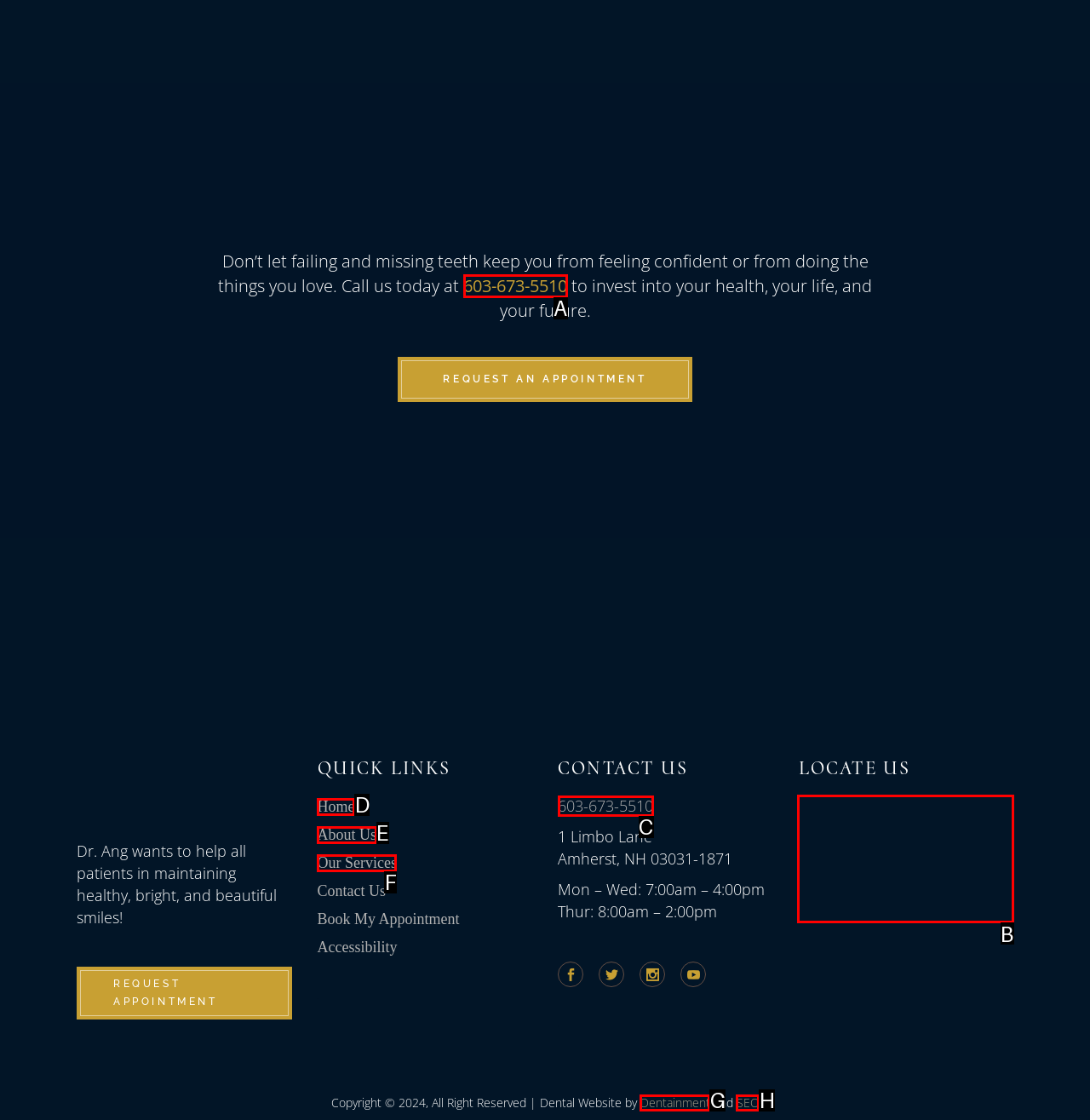Identify the correct UI element to click to achieve the task: View the location.
Answer with the letter of the appropriate option from the choices given.

B